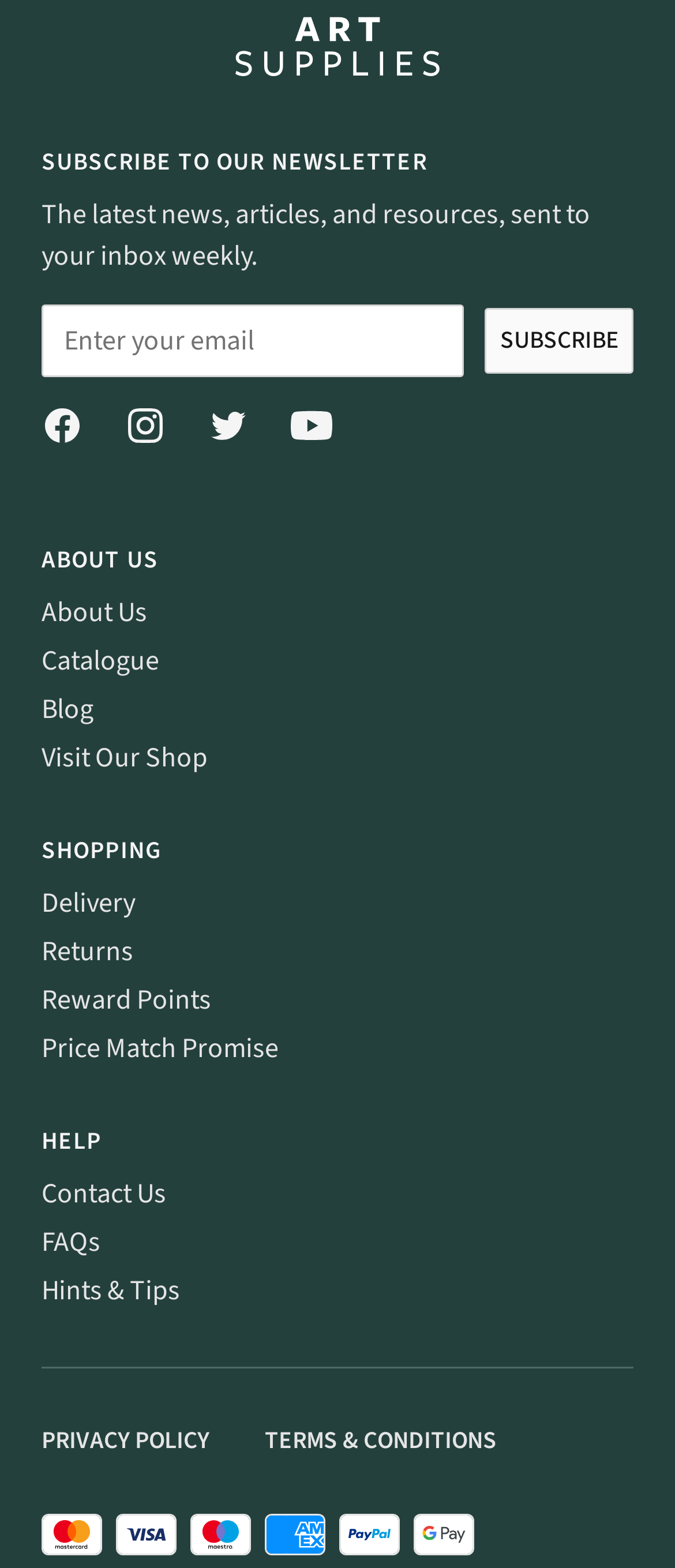Find the bounding box coordinates of the area to click in order to follow the instruction: "view about page".

None